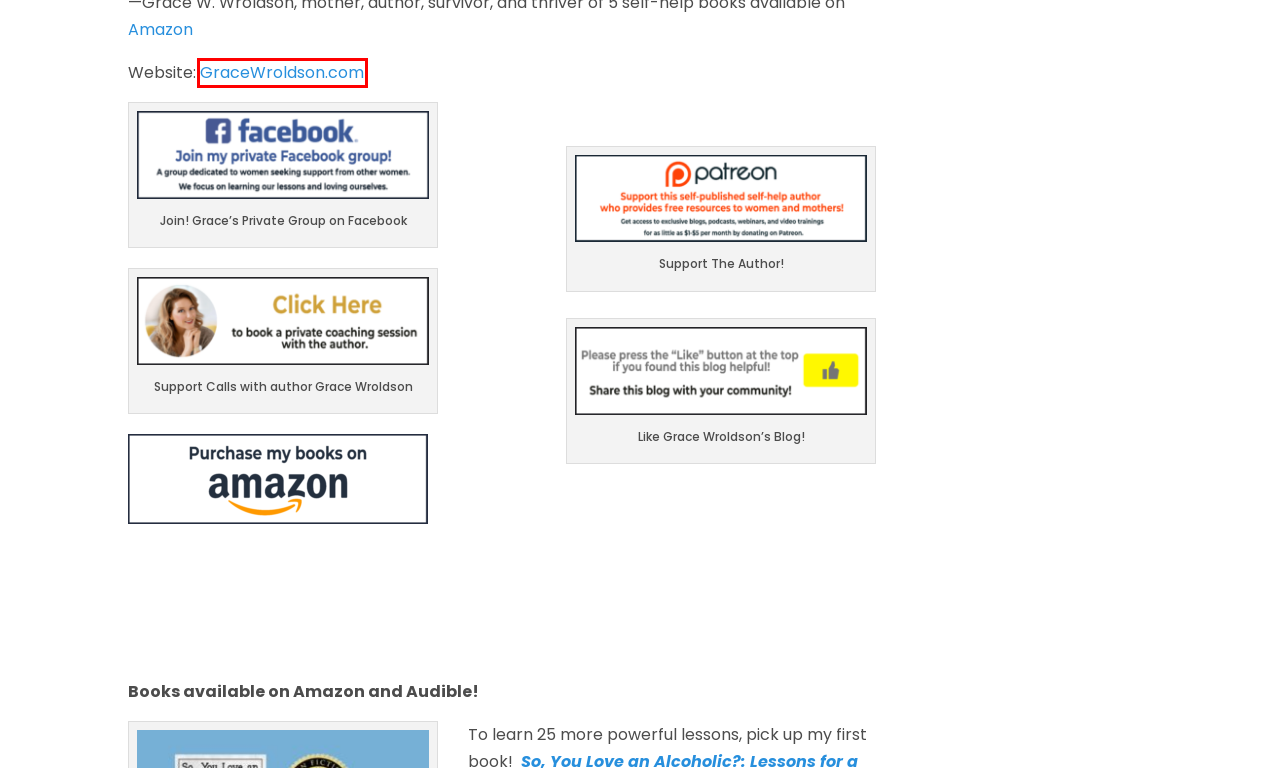You are provided with a screenshot of a webpage that includes a red rectangle bounding box. Please choose the most appropriate webpage description that matches the new webpage after clicking the element within the red bounding box. Here are the candidates:
A. Books - Grace Wroldson
B. Coaching - Grace Wroldson
C. Youtube - Grace Wroldson
D. Signup - Grace Wroldson
E. Home - Grace Wroldson
F. Online Courses - Grace Wroldson
G. Subscribe to Email Newsletter
H. Amazon.com: Grace Wroldson: books, biography, latest update

E